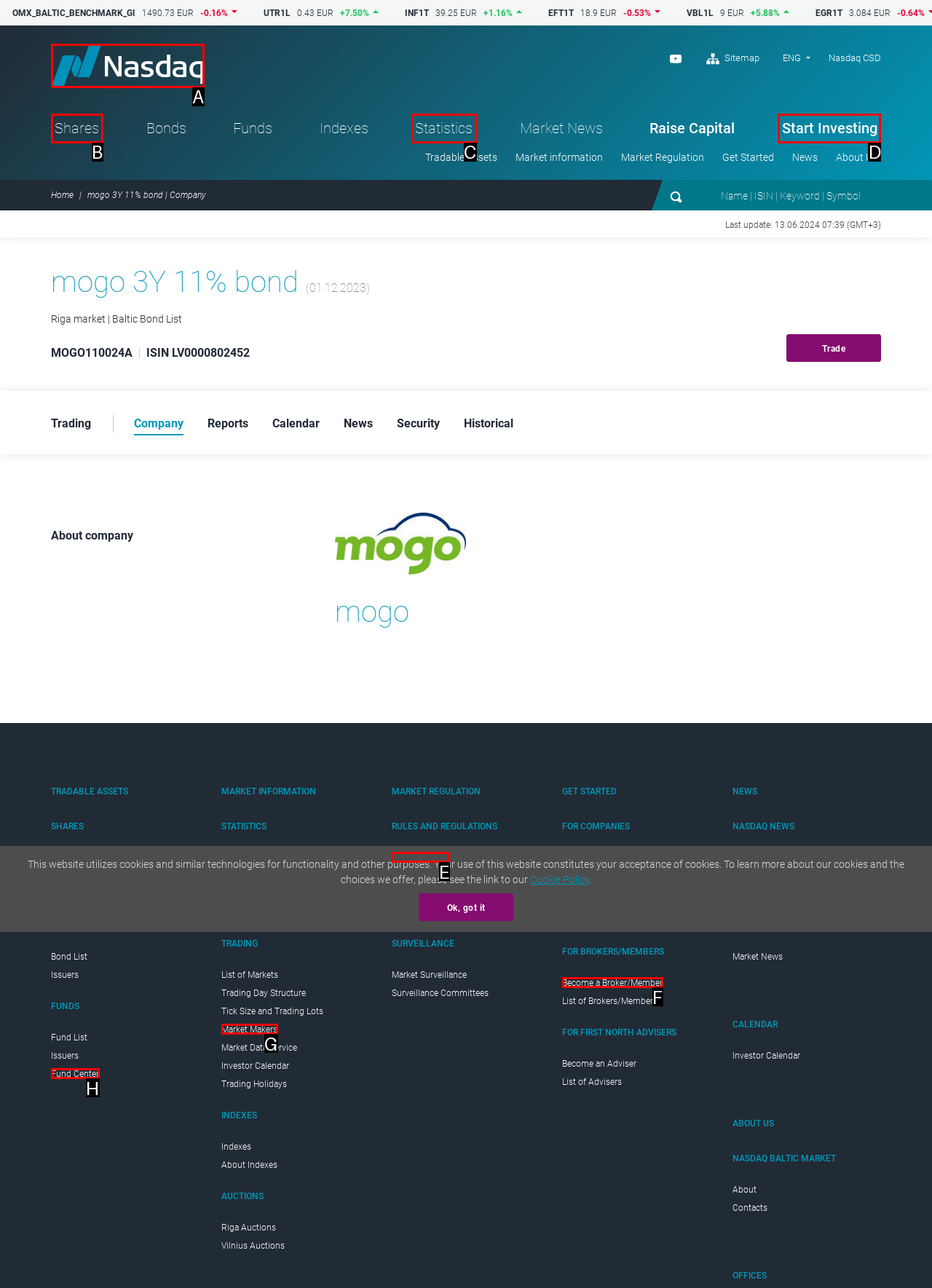To complete the task: Click on the 'Nasdaq' link, select the appropriate UI element to click. Respond with the letter of the correct option from the given choices.

A